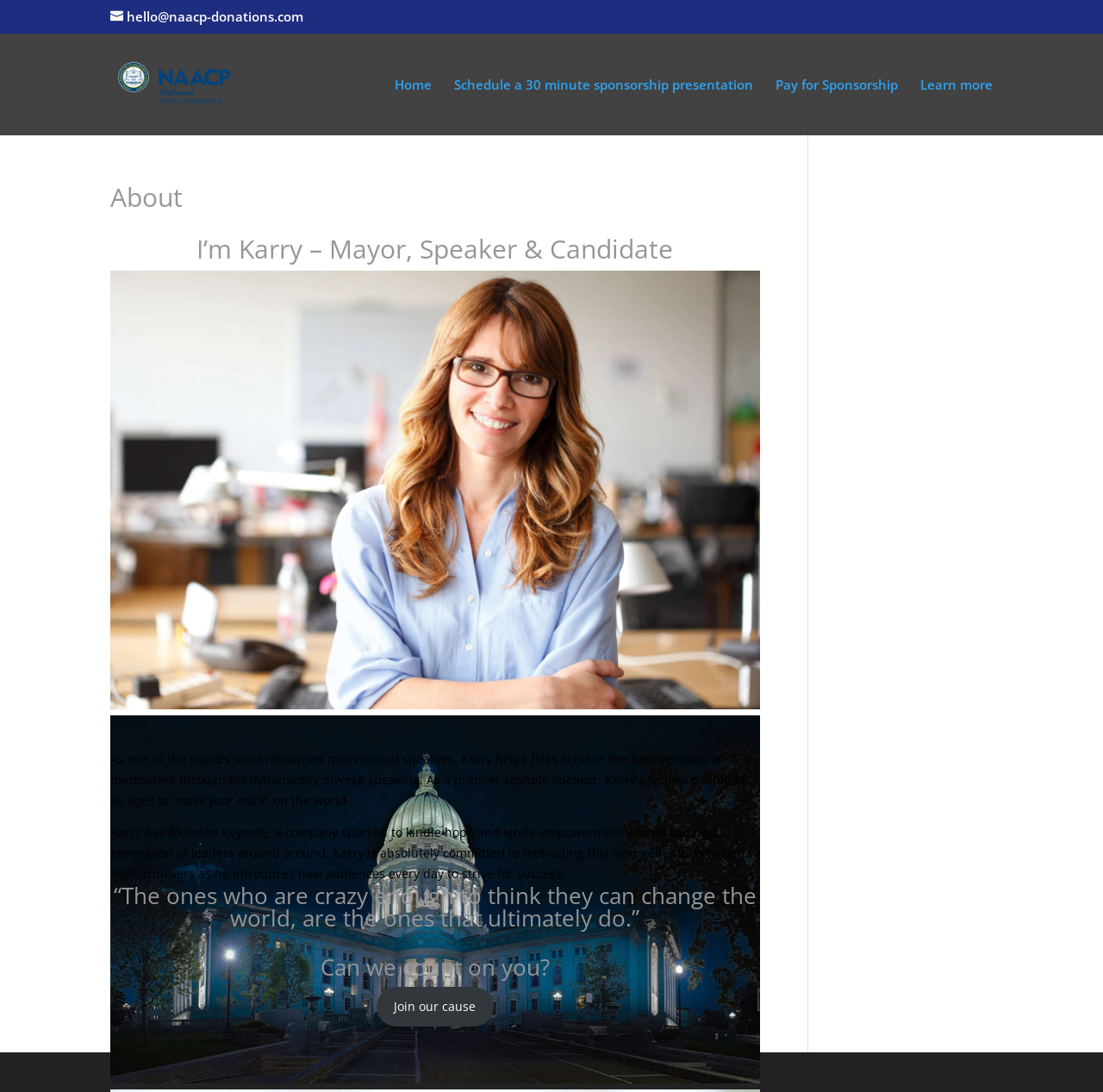Please determine the bounding box coordinates of the area that needs to be clicked to complete this task: 'Contact via email'. The coordinates must be four float numbers between 0 and 1, formatted as [left, top, right, bottom].

[0.1, 0.007, 0.275, 0.023]